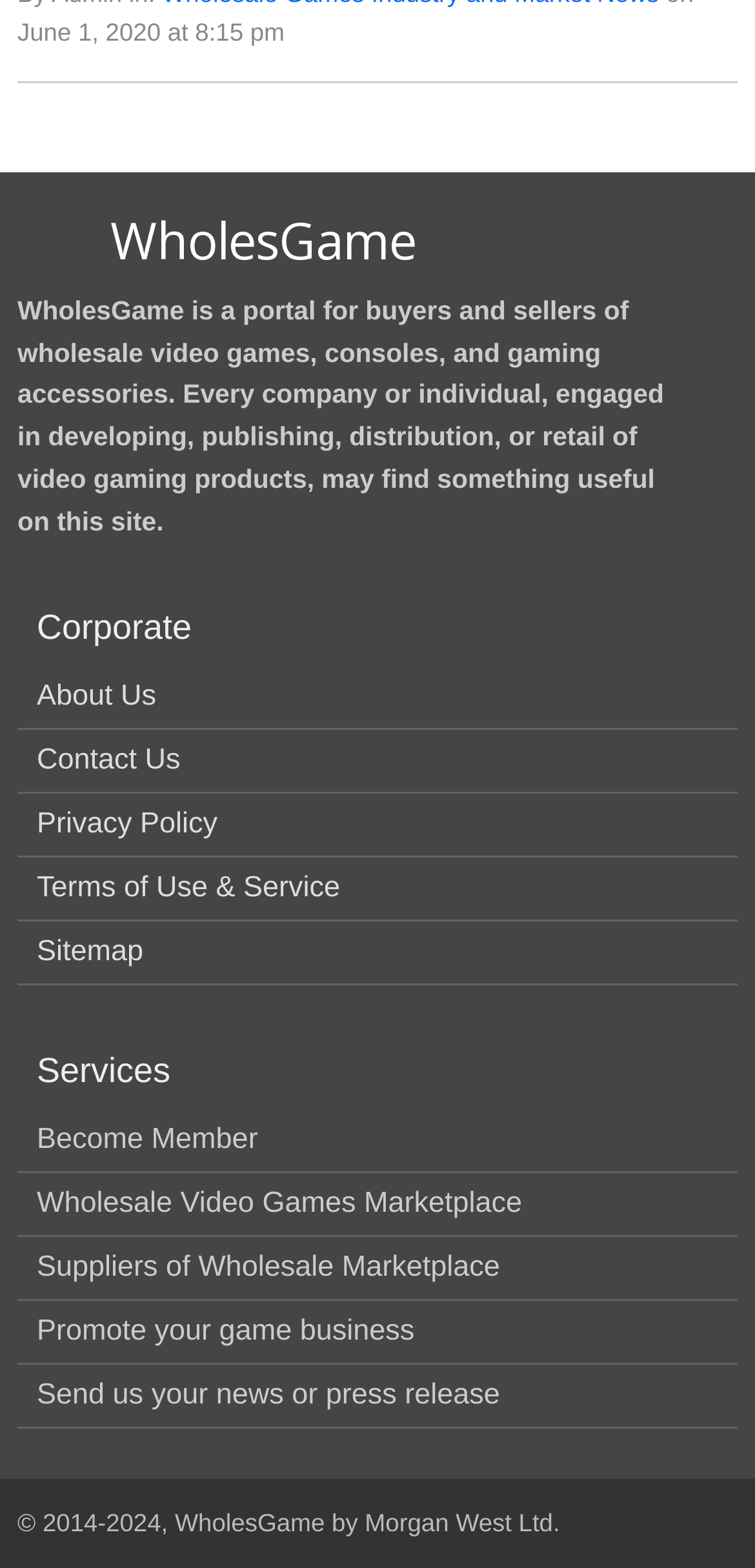What is the name of the website?
Please provide an in-depth and detailed response to the question.

The name of the website can be found in the heading element with the text 'WholesGame' at the top of the page, which is also accompanied by the WholesGame logo thumbnail.